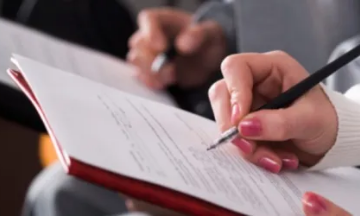Provide an extensive narrative of what is shown in the image.

In the image, a close-up captures a person's hand holding a pen, poised to write on a stack of documents. The hand, adorned with a neatly manicured set of pink nails, suggests careful attention to detail. In the background, another individual can be seen, also engaged in the act of writing, indicating a collaborative or educational setting. The documents appear to be related to discussions or planning about asset protection, aligning with themes highlighted in related articles on this topic. This visual encapsulates the active engagement of individuals in understanding and addressing important financial matters.